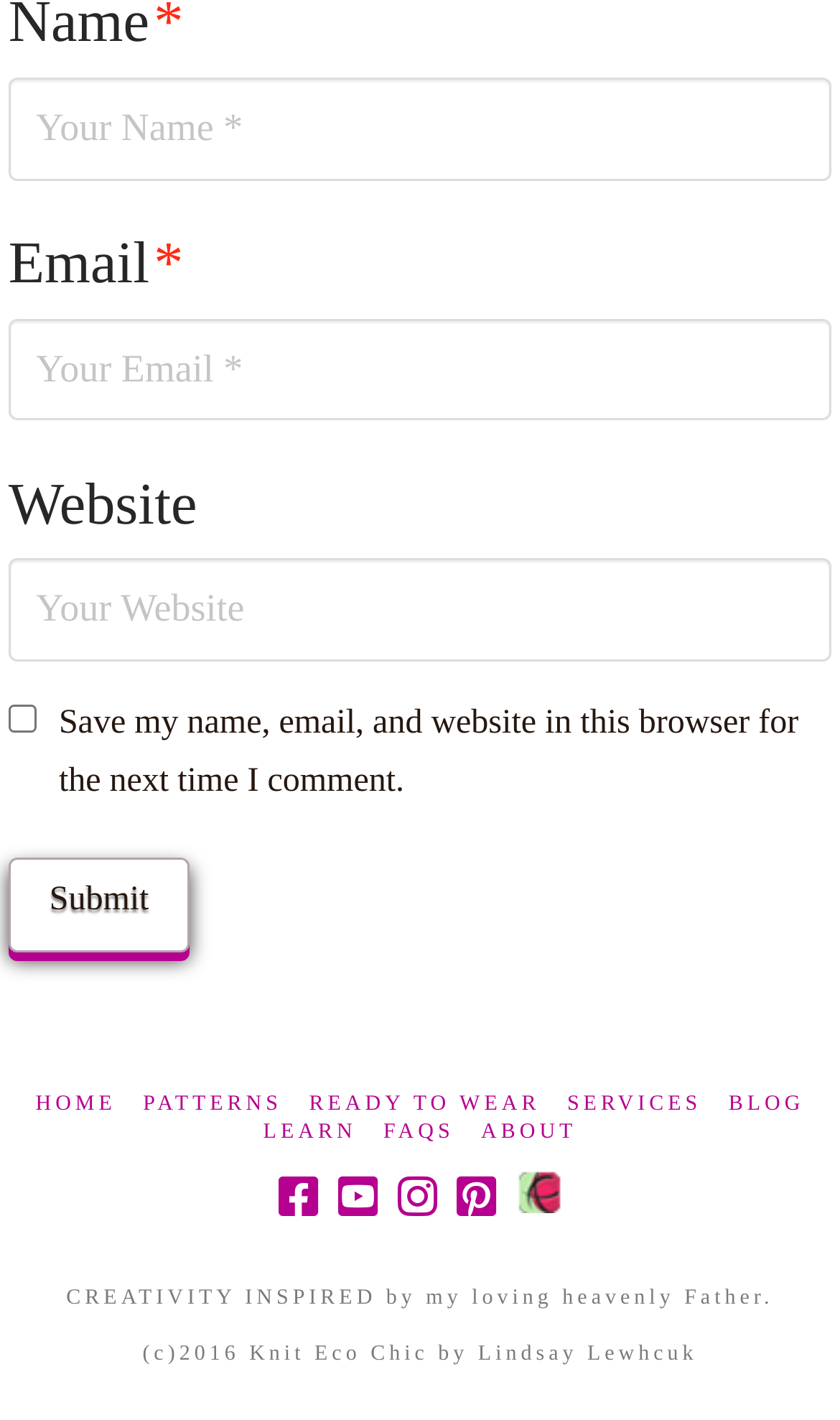Provide a single word or phrase to answer the given question: 
How many links are there in the footer?

9